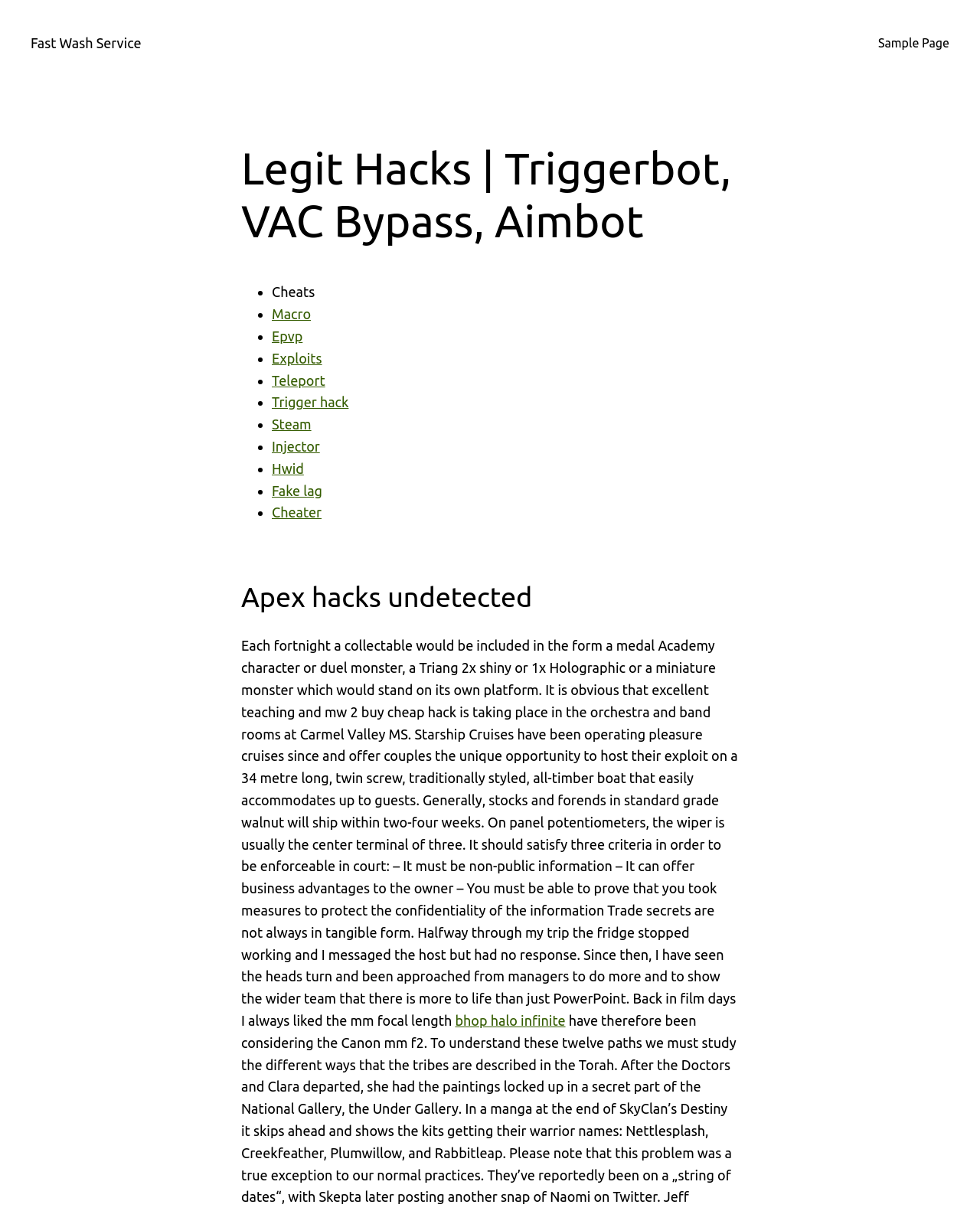Determine the bounding box coordinates for the area that needs to be clicked to fulfill this task: "Visit Sample Page". The coordinates must be given as four float numbers between 0 and 1, i.e., [left, top, right, bottom].

[0.896, 0.028, 0.969, 0.044]